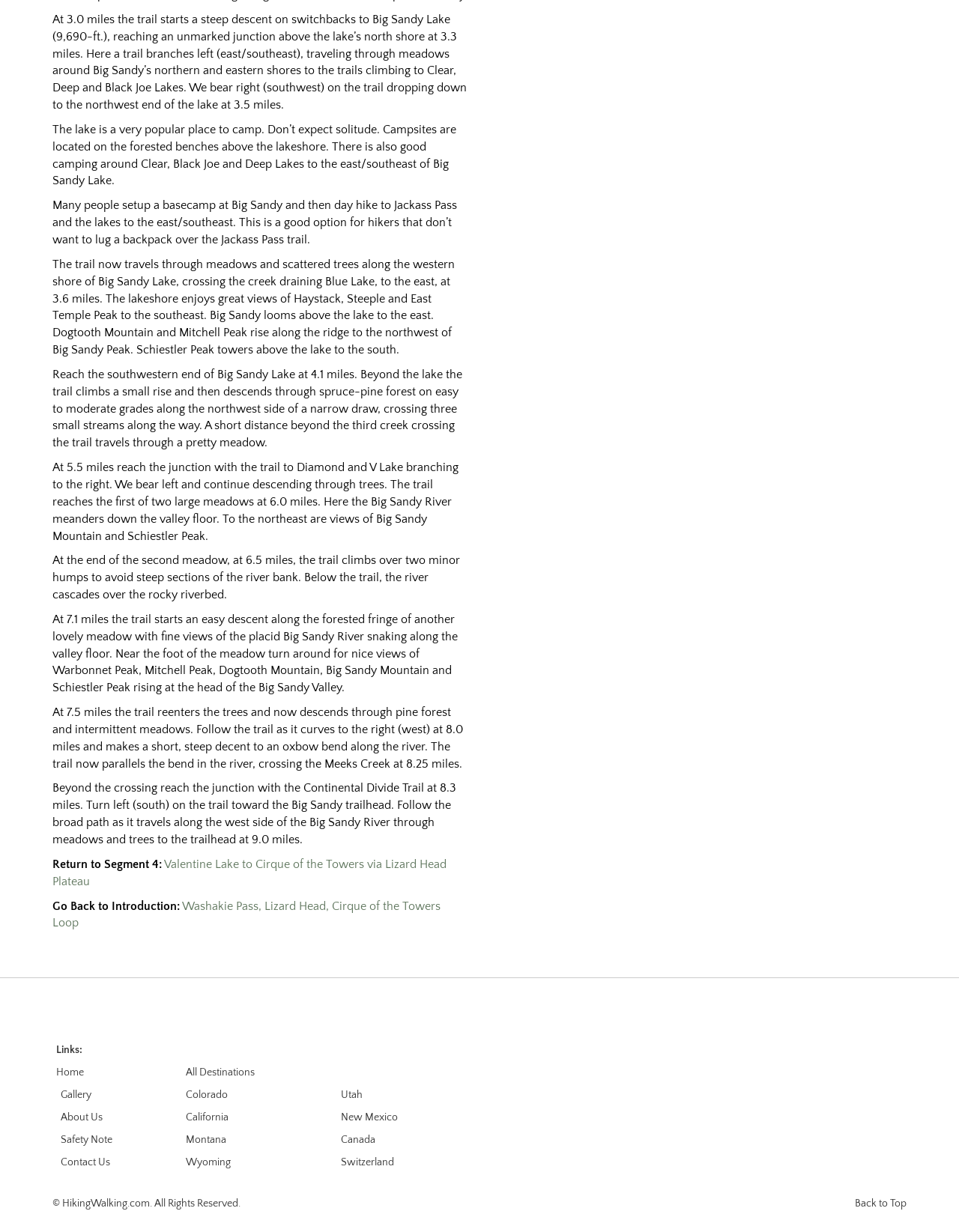Refer to the image and provide a thorough answer to this question:
What is the name of the lake at 3.0 miles?

According to the text, at 3.0 miles, the trail starts a steep descent on switchbacks to Big Sandy Lake, so the name of the lake is Big Sandy Lake.